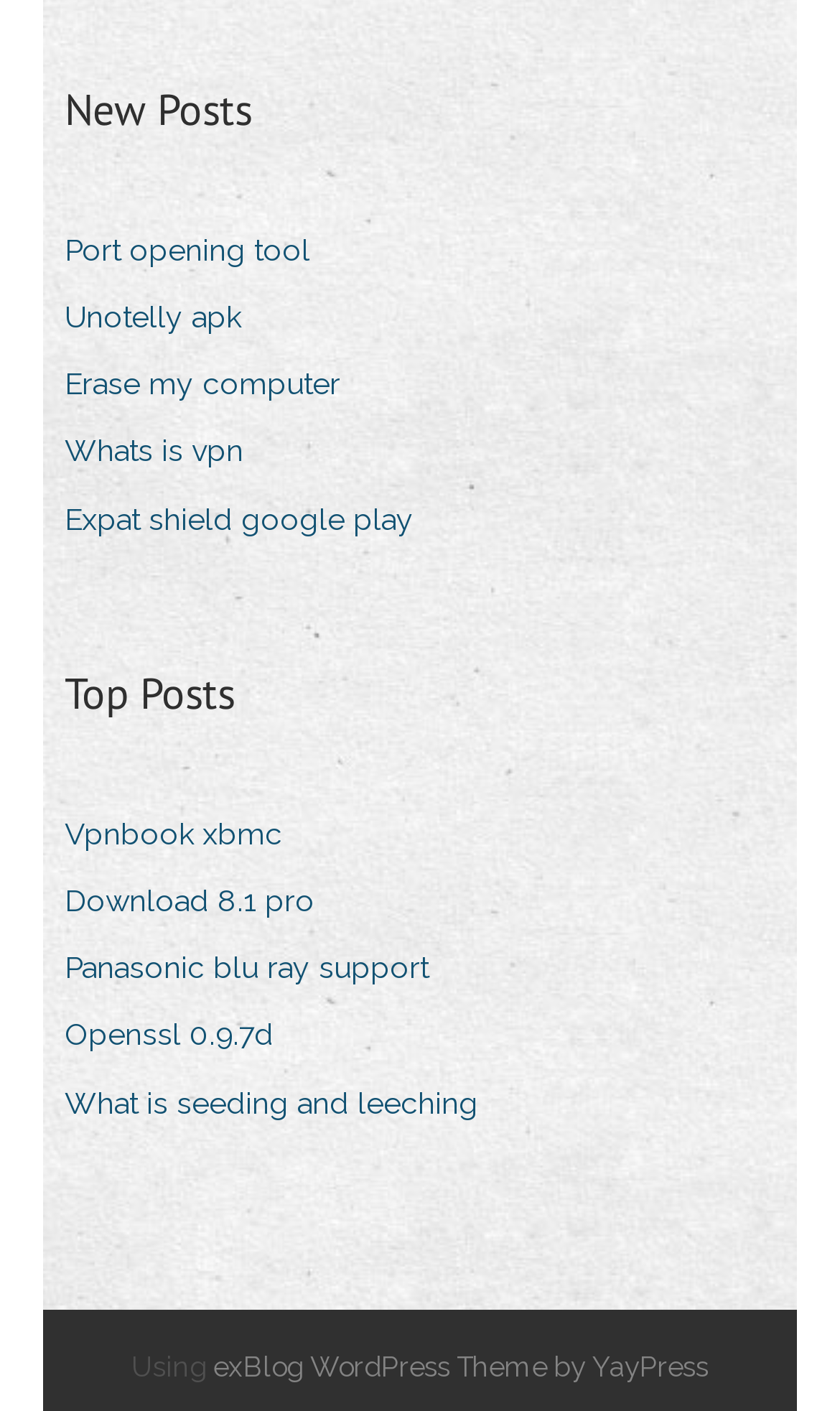Locate the bounding box coordinates of the element that needs to be clicked to carry out the instruction: "Click on 'New Posts'". The coordinates should be given as four float numbers ranging from 0 to 1, i.e., [left, top, right, bottom].

[0.077, 0.055, 0.3, 0.101]